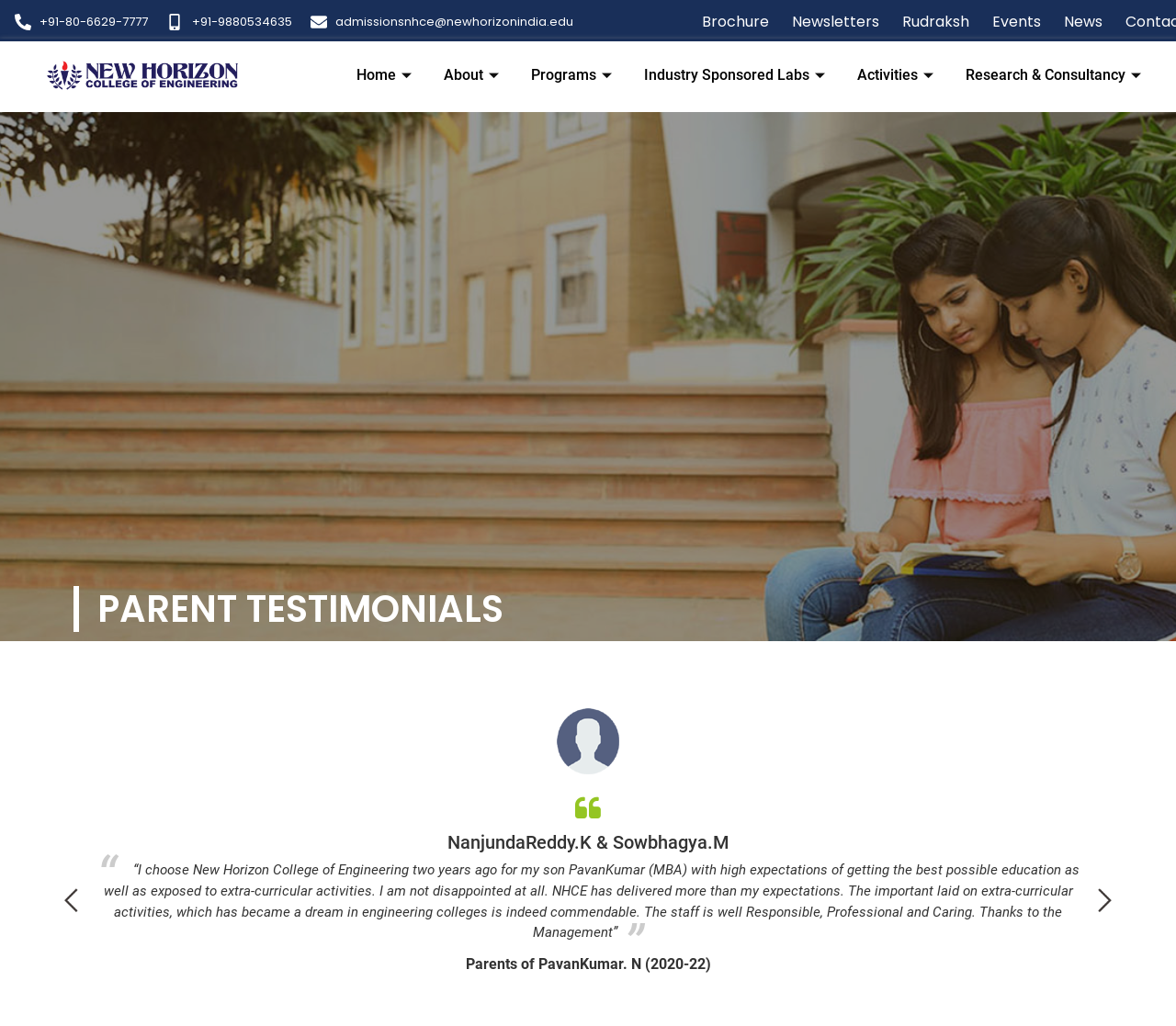Answer the following in one word or a short phrase: 
What is the name of the college?

New Horizon College of Engineering